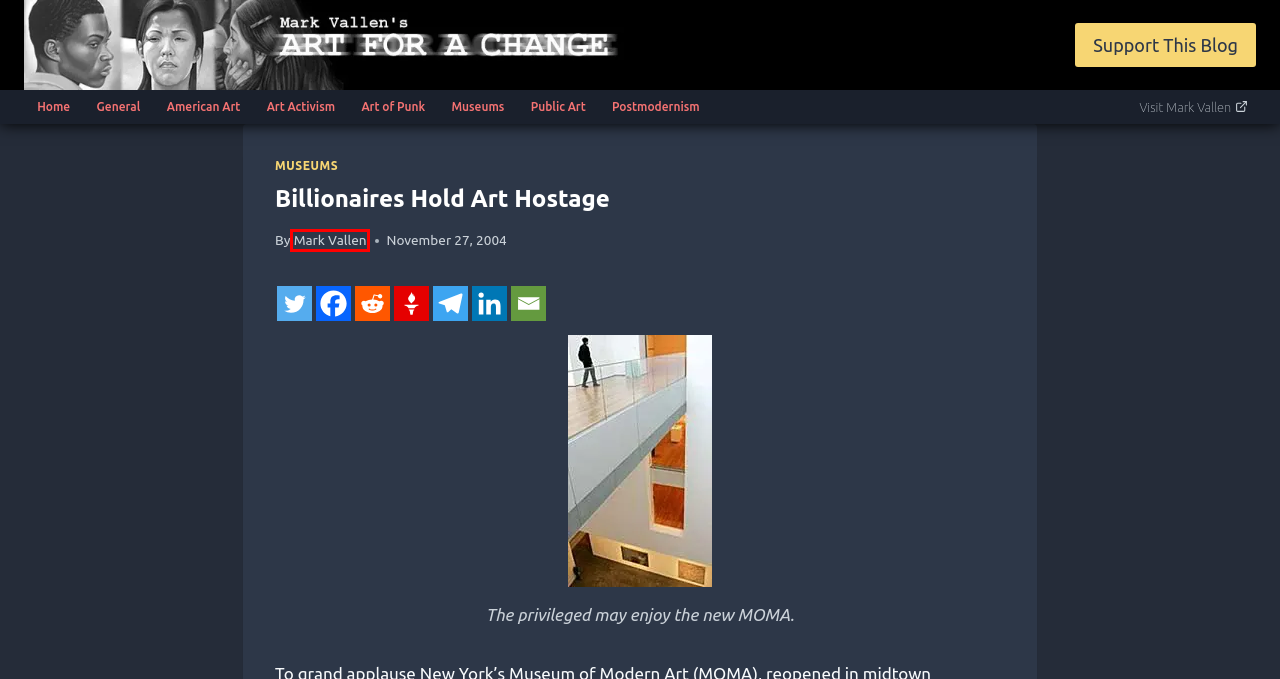Examine the screenshot of a webpage with a red rectangle bounding box. Select the most accurate webpage description that matches the new webpage after clicking the element within the bounding box. Here are the candidates:
A. Museums | Art for a Change
B. Mark Vallen | Art for a Change
C. Art Activism | Art for a Change
D. Art for a Change
E. Public art | Art for a Change
F. Art of Punk | Art for a Change
G. American Art | Art for a Change
H. Home | The Art of Mark Vallen

B